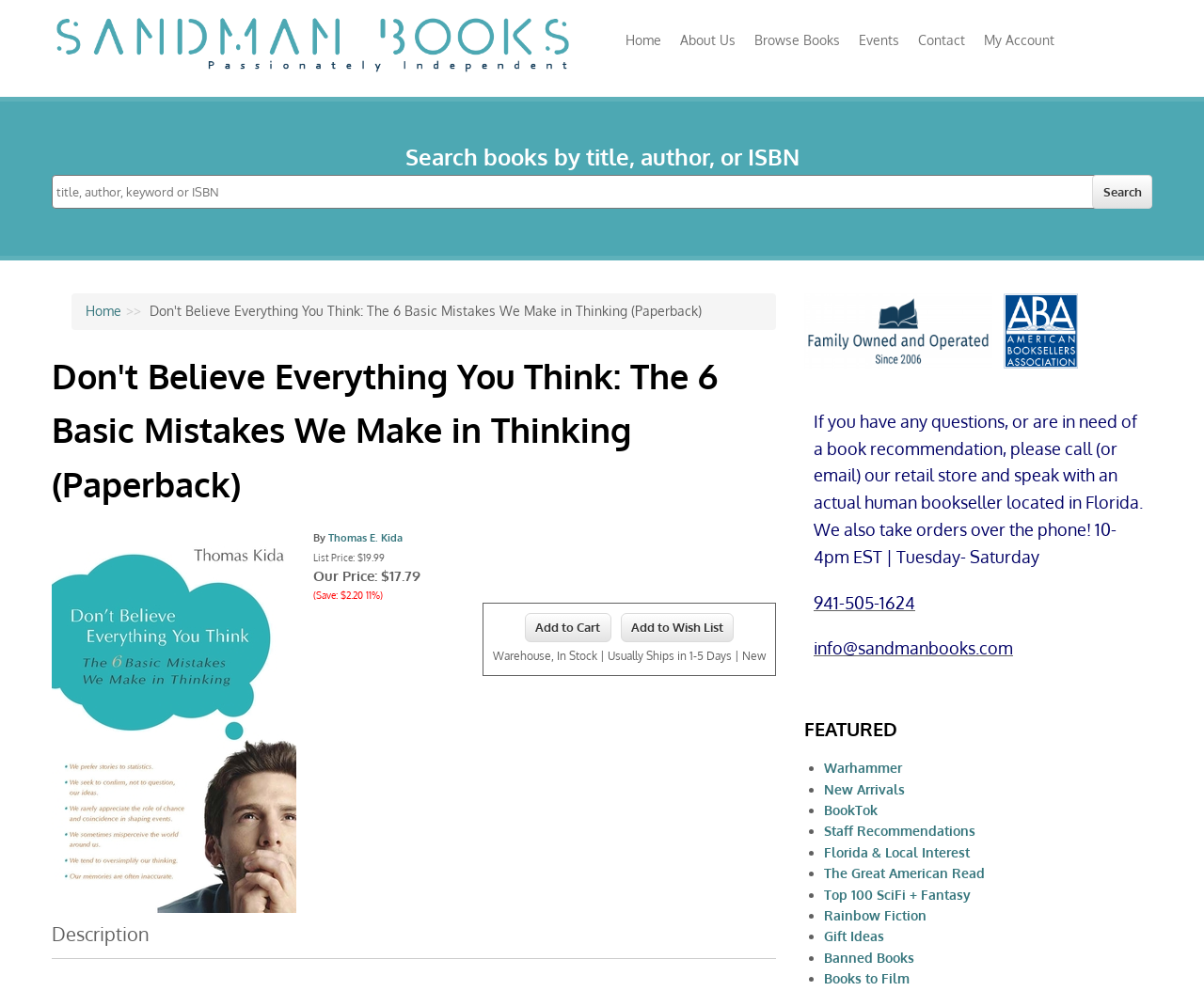What is the discount on the book?
Give a thorough and detailed response to the question.

I found the discount on the book by looking at the static text element with the text '(Save: $2.20 11%)' which is located near the book title and cover image, indicating that it is the discount on the book.